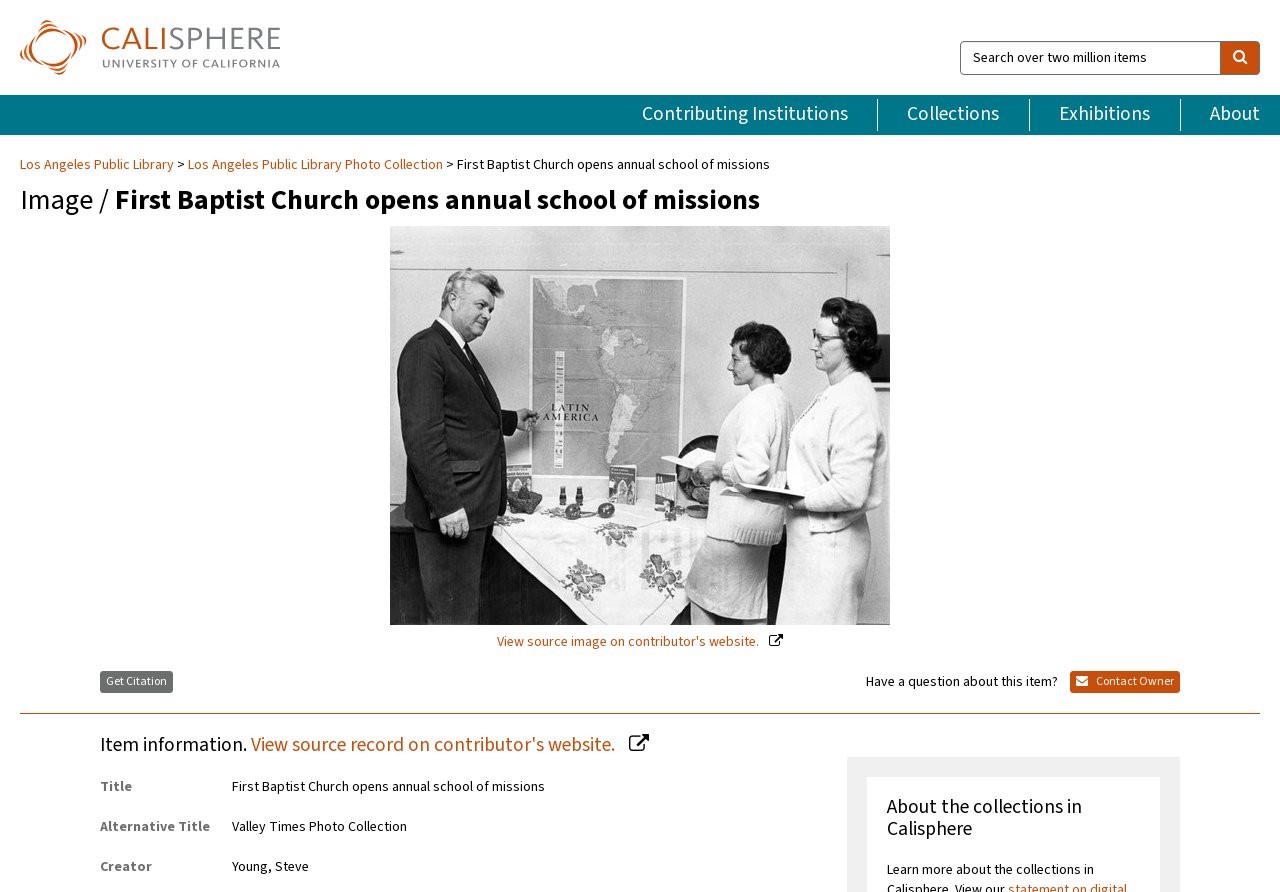Bounding box coordinates are specified in the format (top-left x, top-left y, bottom-right x, bottom-right y). All values are floating point numbers bounded between 0 and 1. Please provide the bounding box coordinate of the region this sentence describes: Get Citation

[0.078, 0.753, 0.135, 0.777]